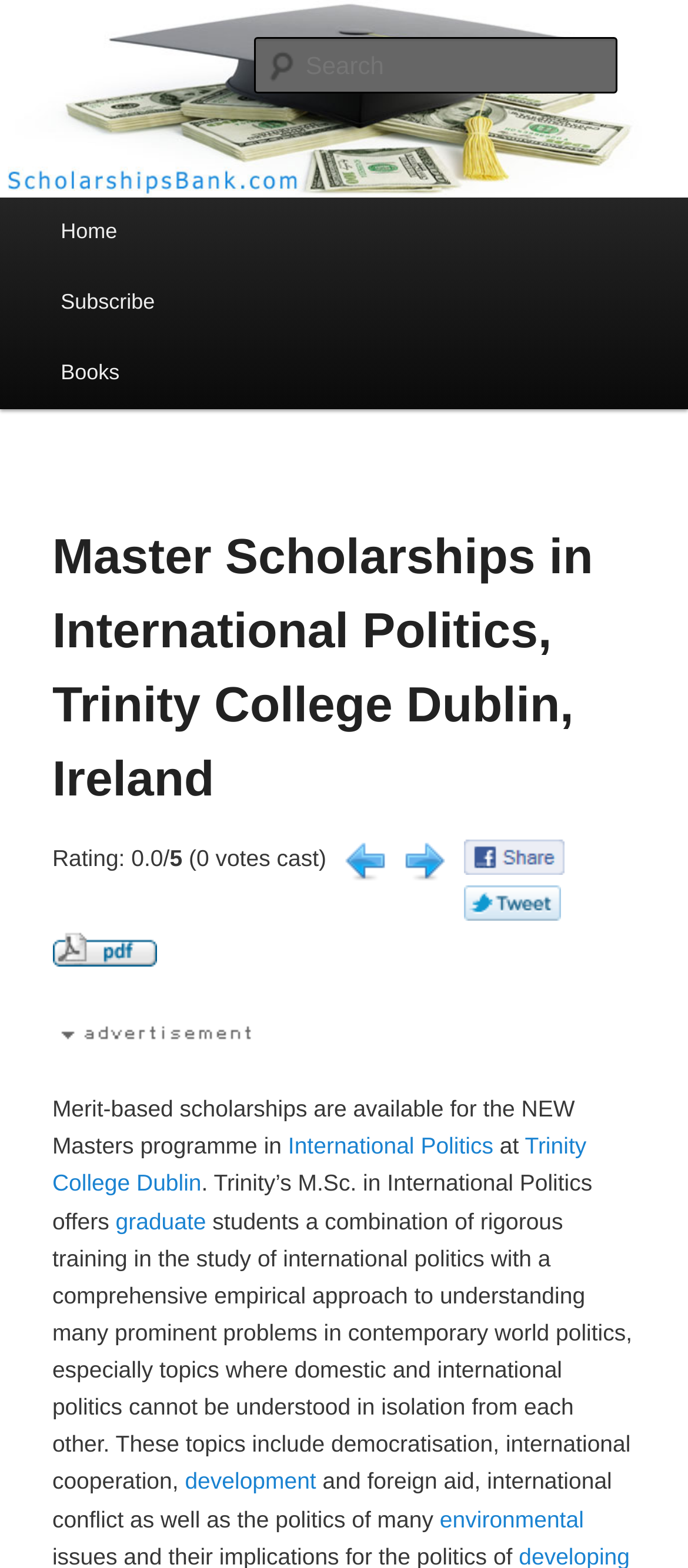Please locate the clickable area by providing the bounding box coordinates to follow this instruction: "Download this article as PDF".

[0.076, 0.603, 0.227, 0.62]